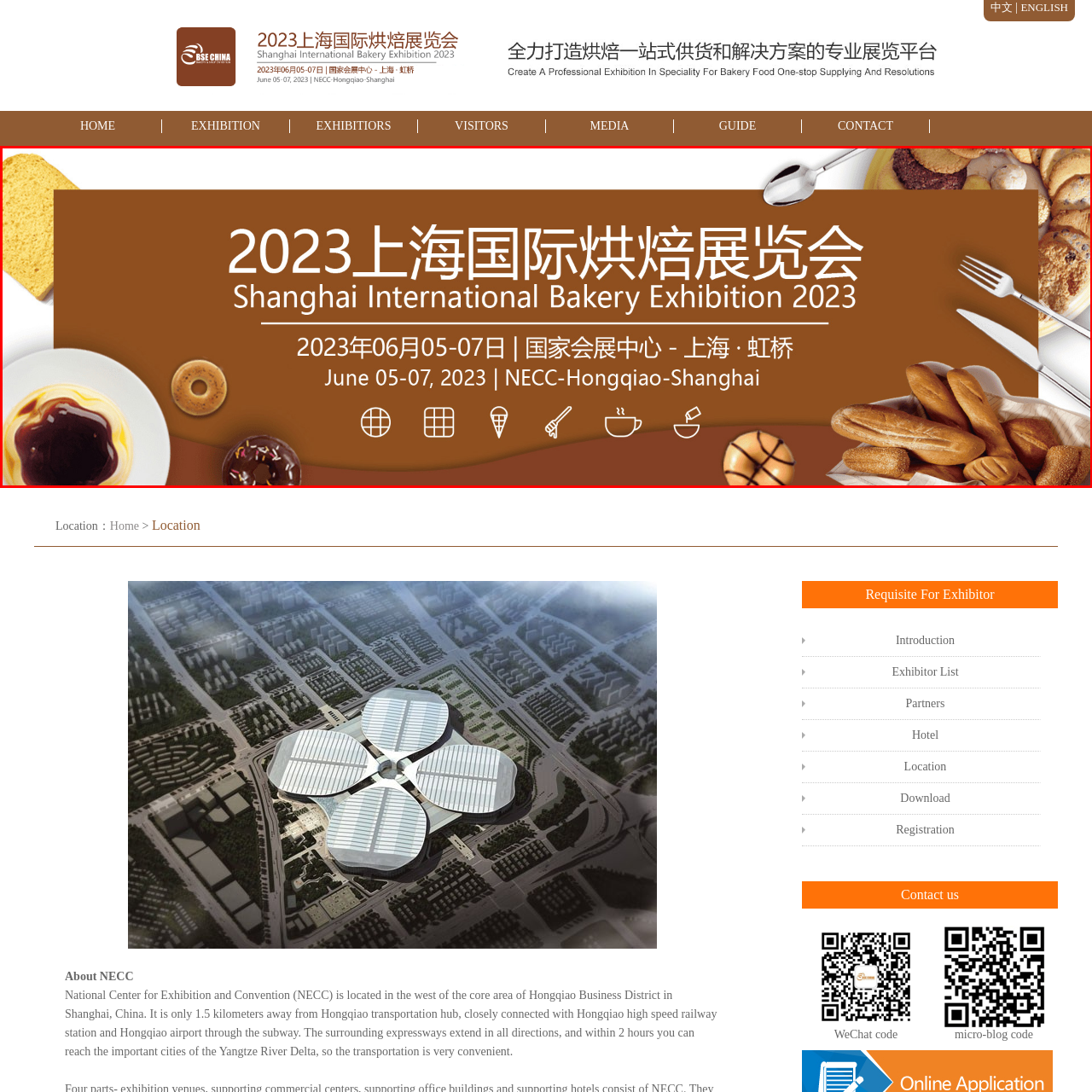What is the theme of the exhibition?
Analyze the image marked by the red bounding box and respond with an in-depth answer considering the visual clues.

The theme of the exhibition can be inferred from the visual composition and the array of baked goods and ingredients presented in the caption. The icons at the bottom of the image, symbolizing food, global networking, and baking tools, also support the idea that the exhibition is focused on the bakery industry.